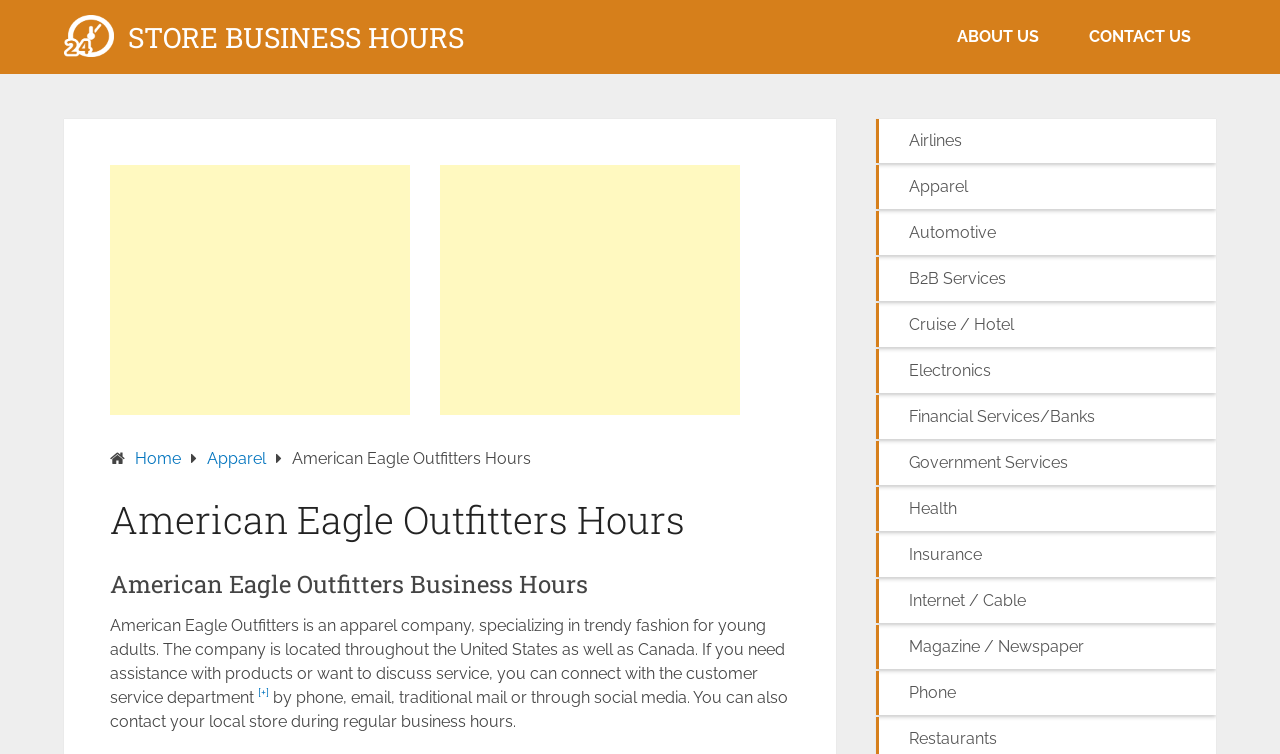Determine the bounding box coordinates for the clickable element required to fulfill the instruction: "Check the announcement on June 30, 2022". Provide the coordinates as four float numbers between 0 and 1, i.e., [left, top, right, bottom].

None